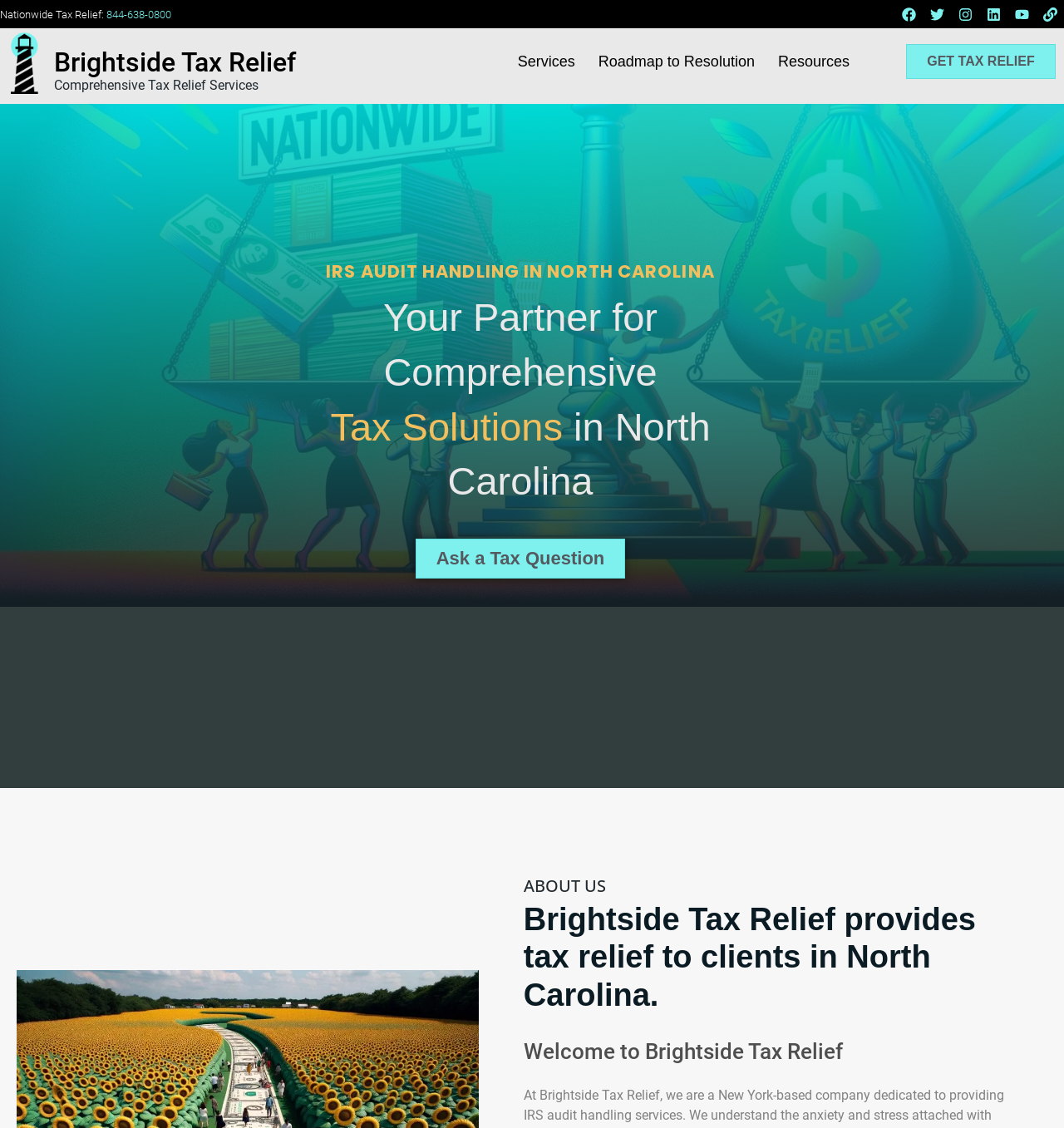What can I do on the webpage?
Provide an in-depth answer to the question, covering all aspects.

I found the option to ask a tax question by looking at the link 'Ask a Tax Question' on the webpage. This suggests that users can ask tax-related questions on the webpage.